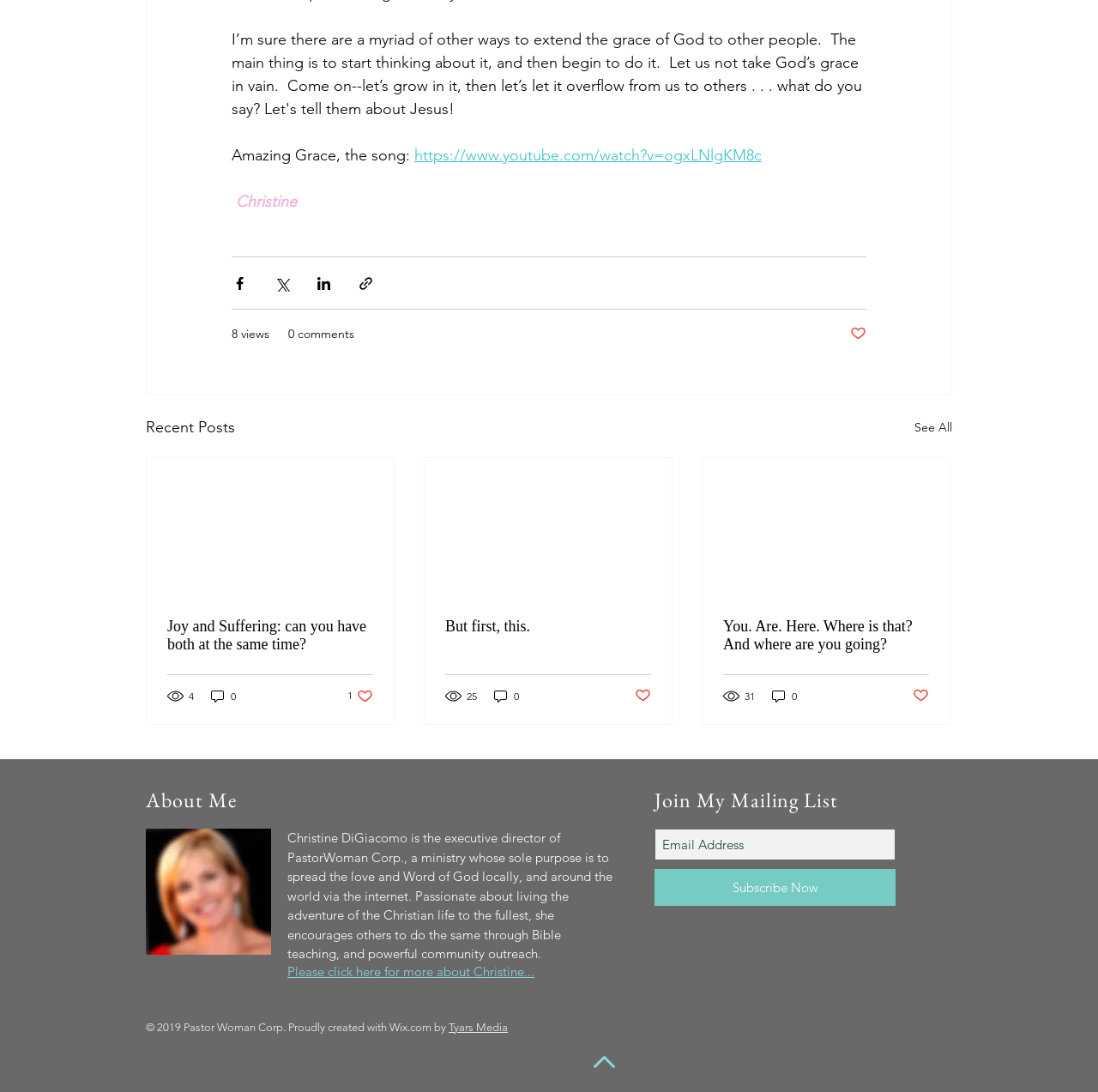Provide your answer to the question using just one word or phrase: How many views does the post 'Joy and Suffering: can you have both at the same time?' have?

4 views